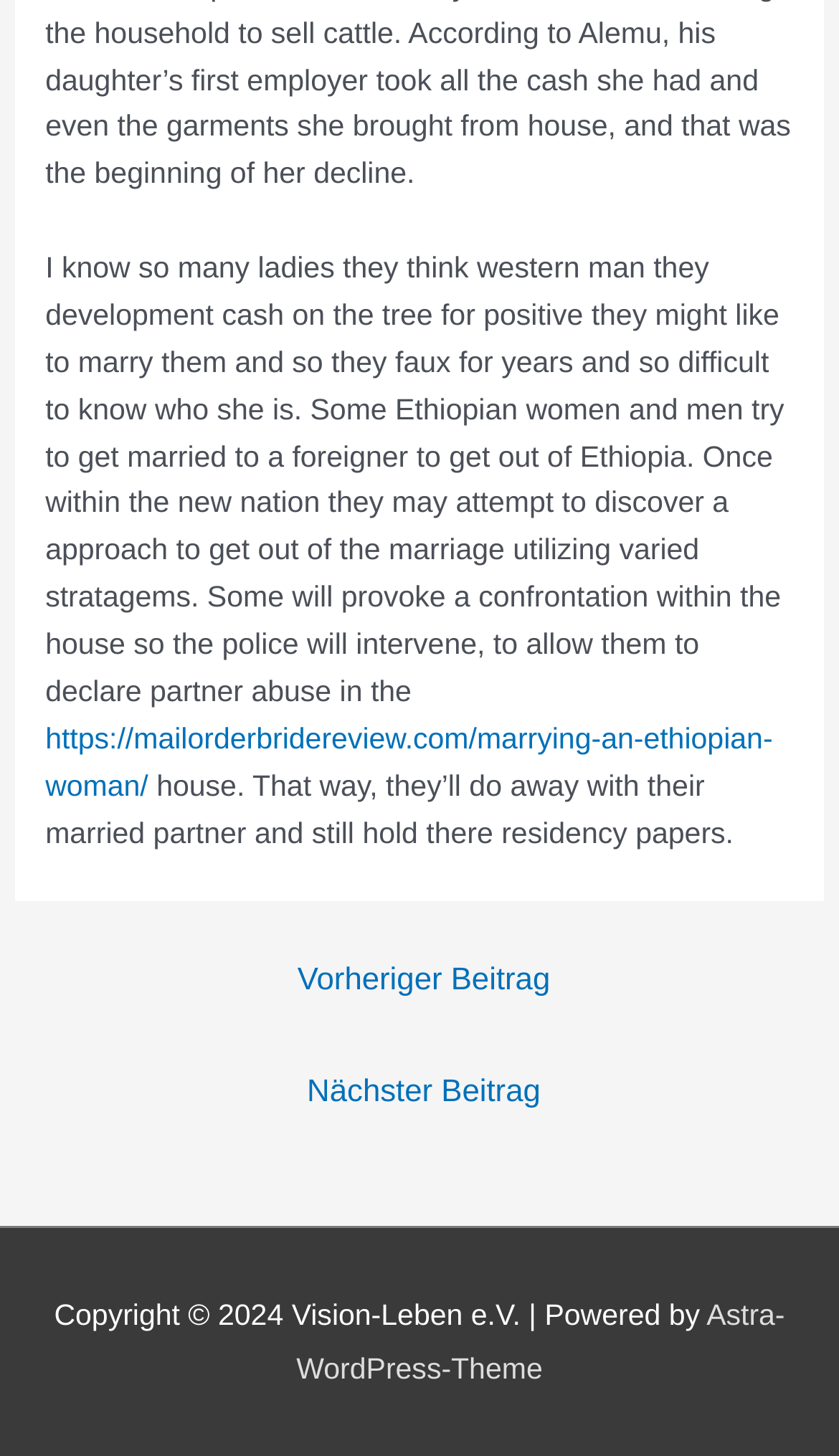What is the name of the organization mentioned at the bottom of the page?
Answer the question with a detailed explanation, including all necessary information.

The organization's name can be found at the bottom of the page, where it is written 'Copyright © 2024 Vision-Leben e.V.' which indicates that Vision-Leben e.V. is the organization responsible for the webpage.